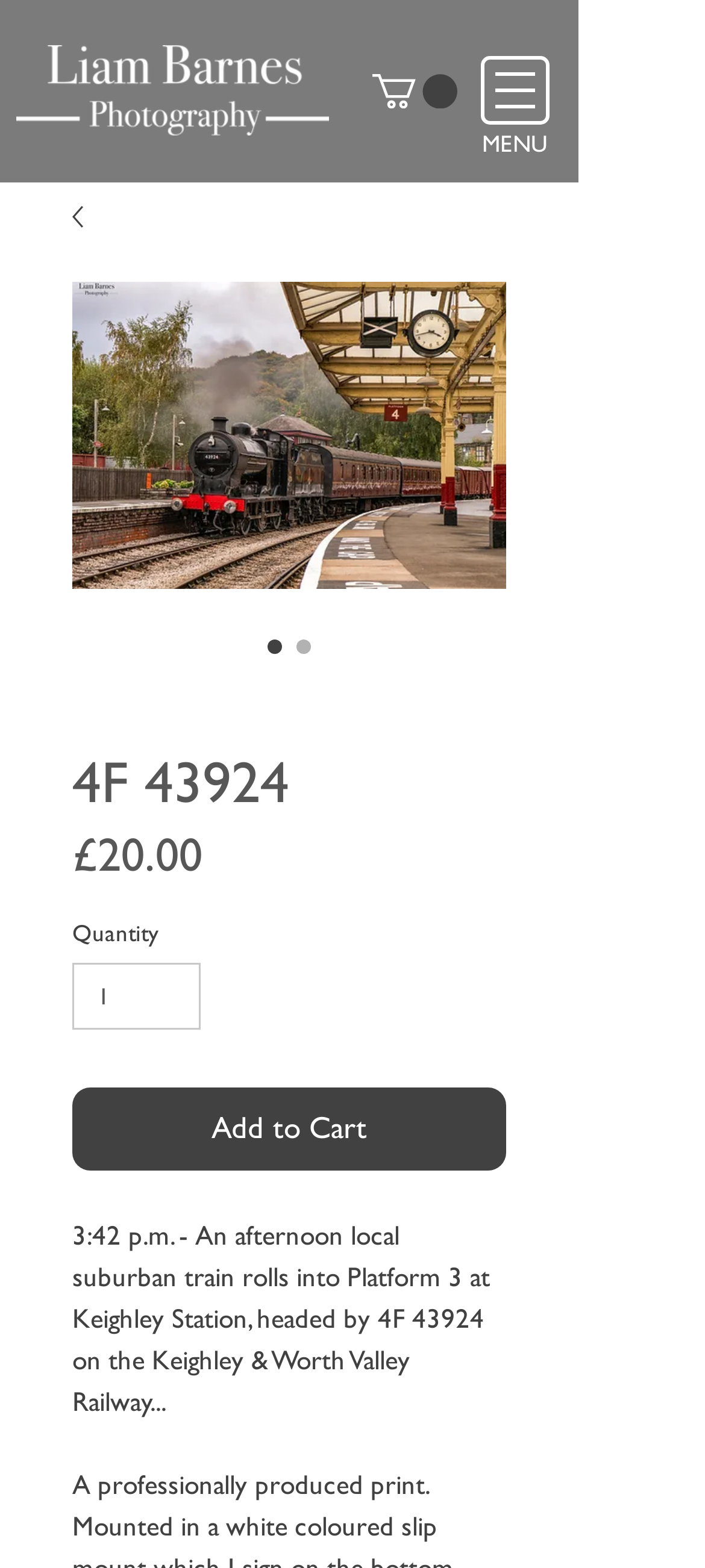What is the price of the product?
Provide a one-word or short-phrase answer based on the image.

£20.00